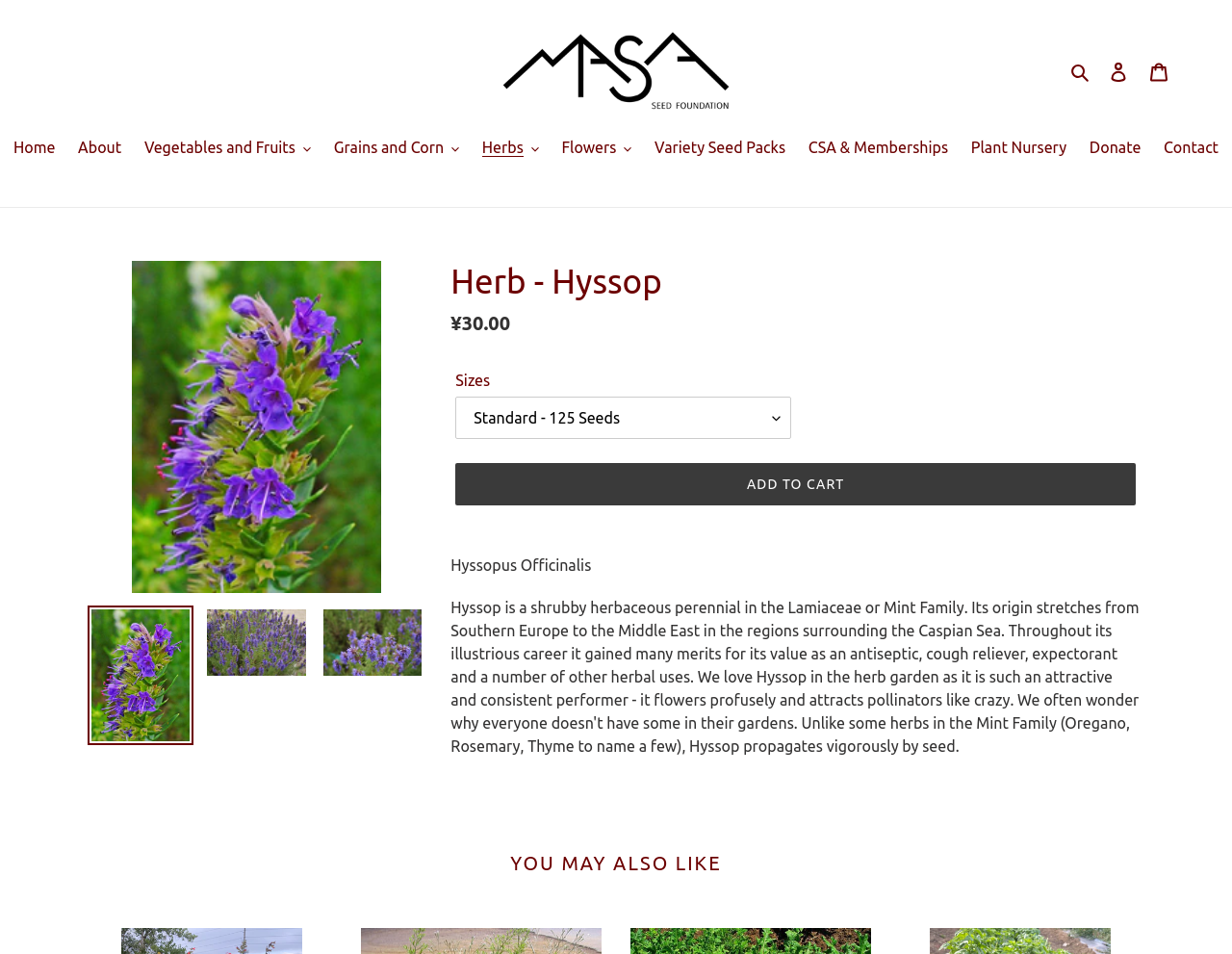Identify the bounding box coordinates for the UI element described as: "aria-describedby="a11y-external-message"". The coordinates should be provided as four floats between 0 and 1: [left, top, right, bottom].

[0.071, 0.635, 0.157, 0.781]